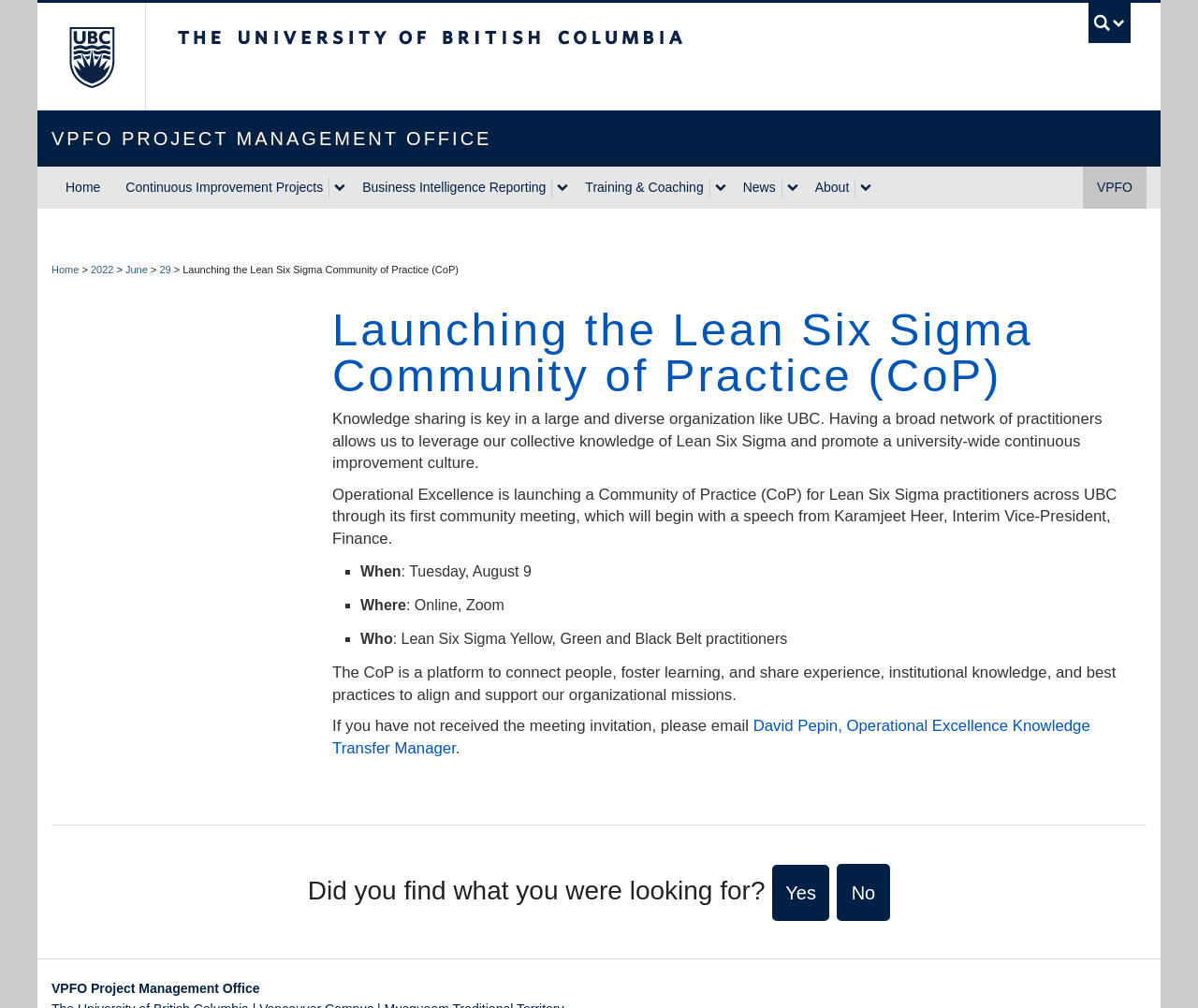What is the name of the university?
Look at the screenshot and respond with a single word or phrase.

The University of British Columbia